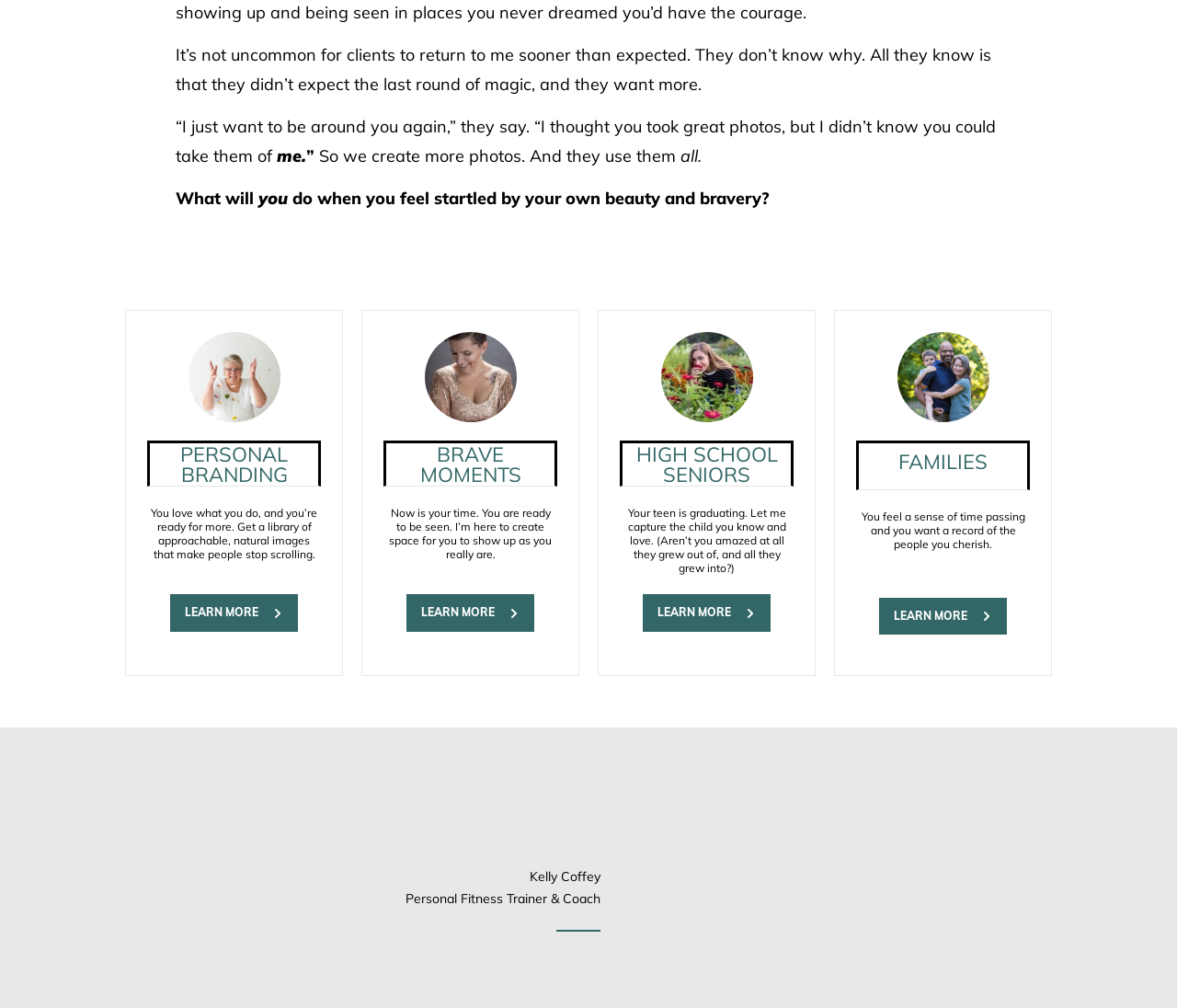Identify the bounding box coordinates for the UI element described as follows: LEARN MORE. Use the format (top-left x, top-left y, bottom-right x, bottom-right y) and ensure all values are floating point numbers between 0 and 1.

[0.145, 0.59, 0.253, 0.627]